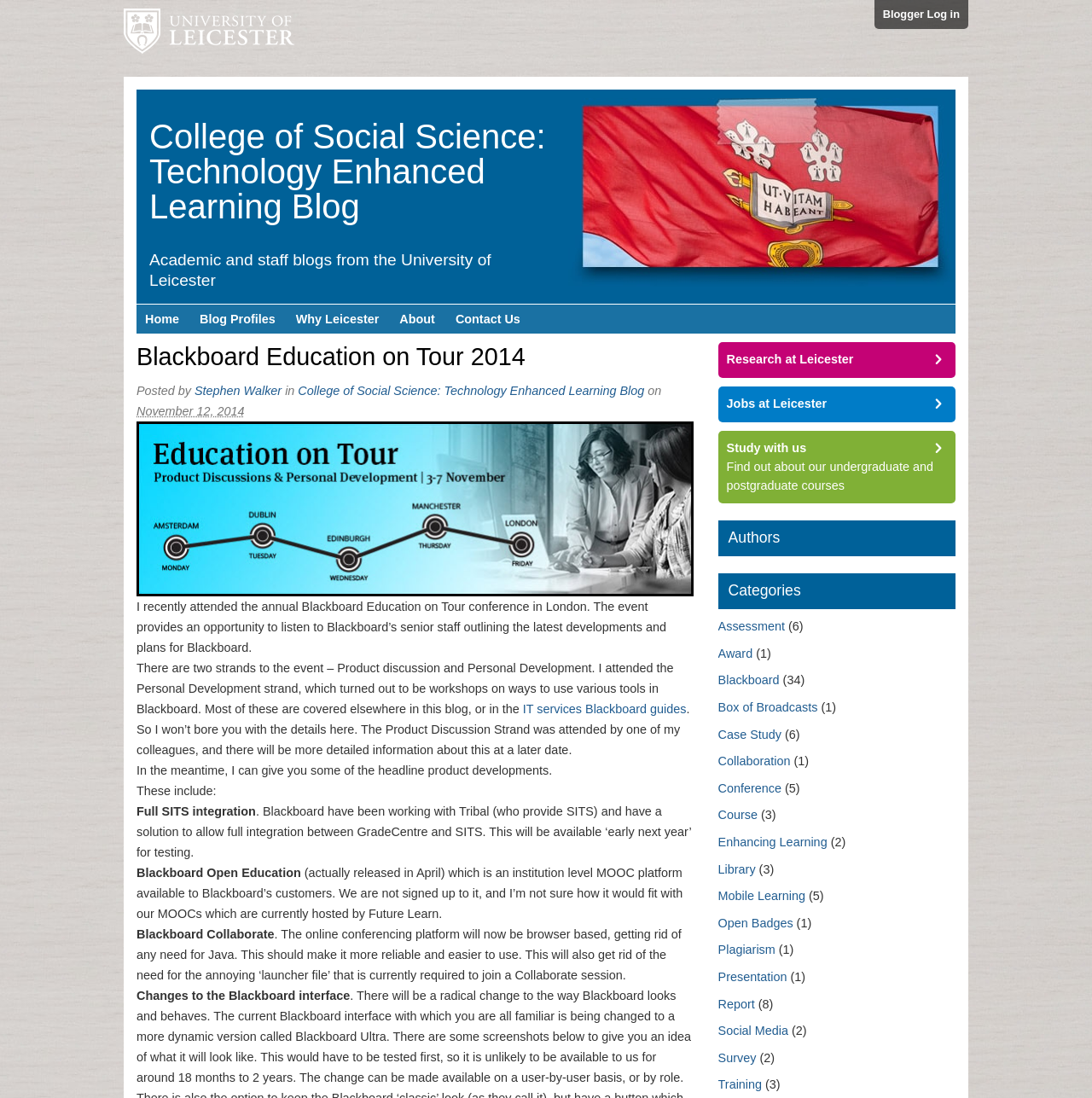Using the image as a reference, answer the following question in as much detail as possible:
What is the name of the university mentioned?

The university name is mentioned in the link 'University of Leicester' at the top of the page, and also in the text 'College of Social Science: Technology Enhanced Learning Blog' which is a sub-unit of the university.